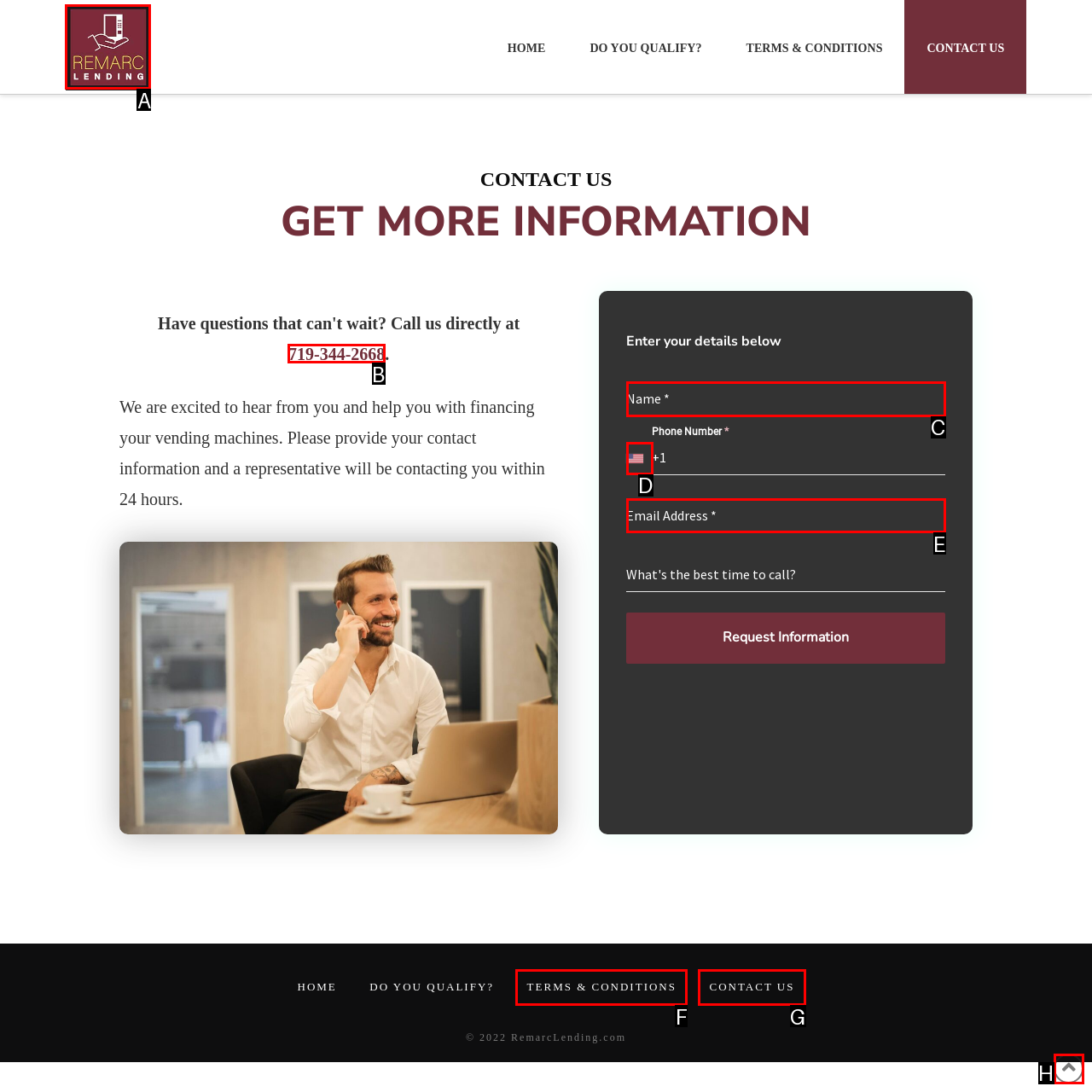Select the letter of the element you need to click to complete this task: Click the 'Identivend Logo' link
Answer using the letter from the specified choices.

A